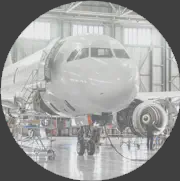What is the focus of the environment in the background?
Based on the screenshot, provide a one-word or short-phrase response.

Aviation maintenance and care